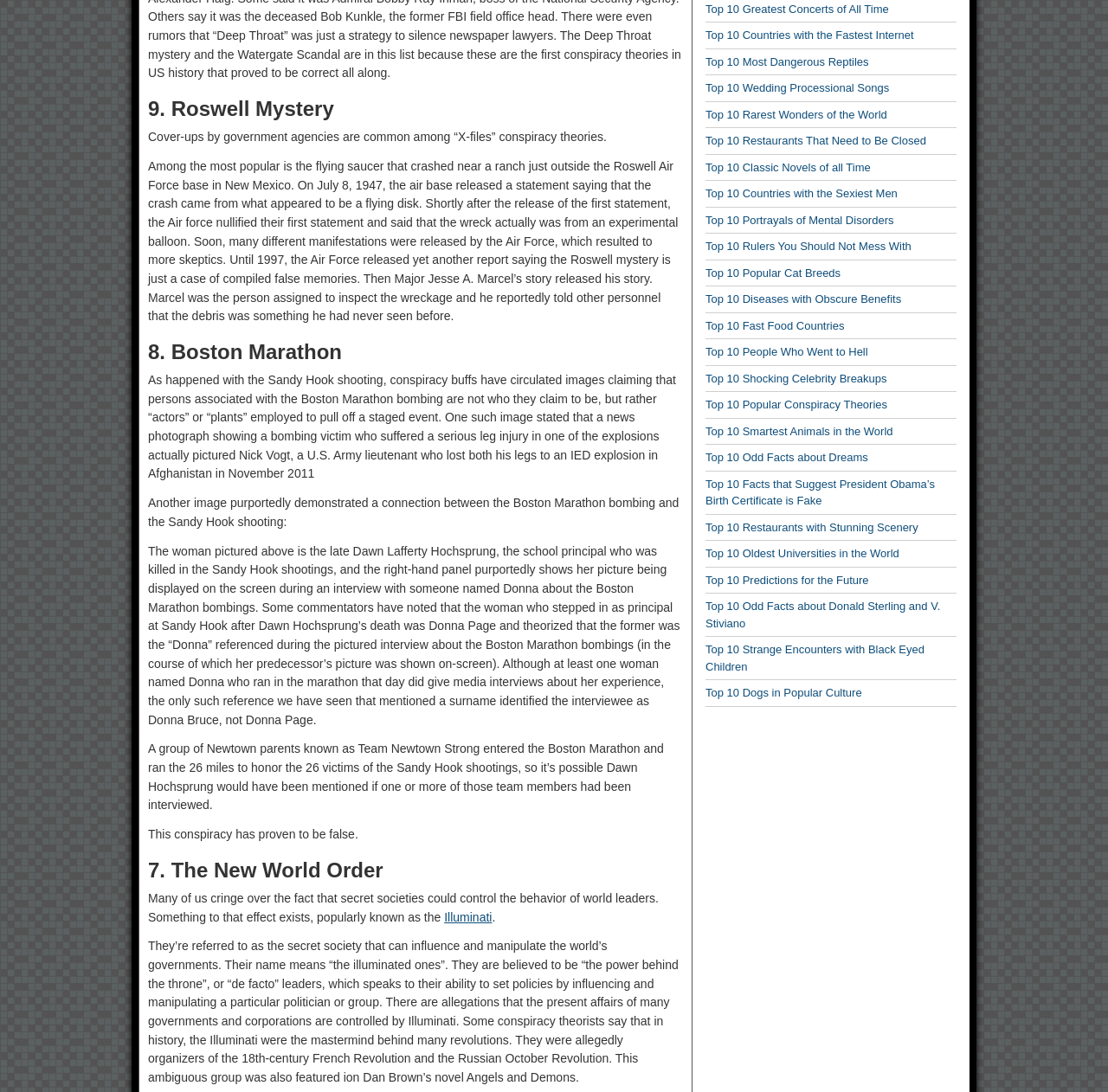Identify the bounding box for the given UI element using the description provided. Coordinates should be in the format (top-left x, top-left y, bottom-right x, bottom-right y) and must be between 0 and 1. Here is the description: Top 10 Most Dangerous Reptiles

[0.637, 0.05, 0.784, 0.062]